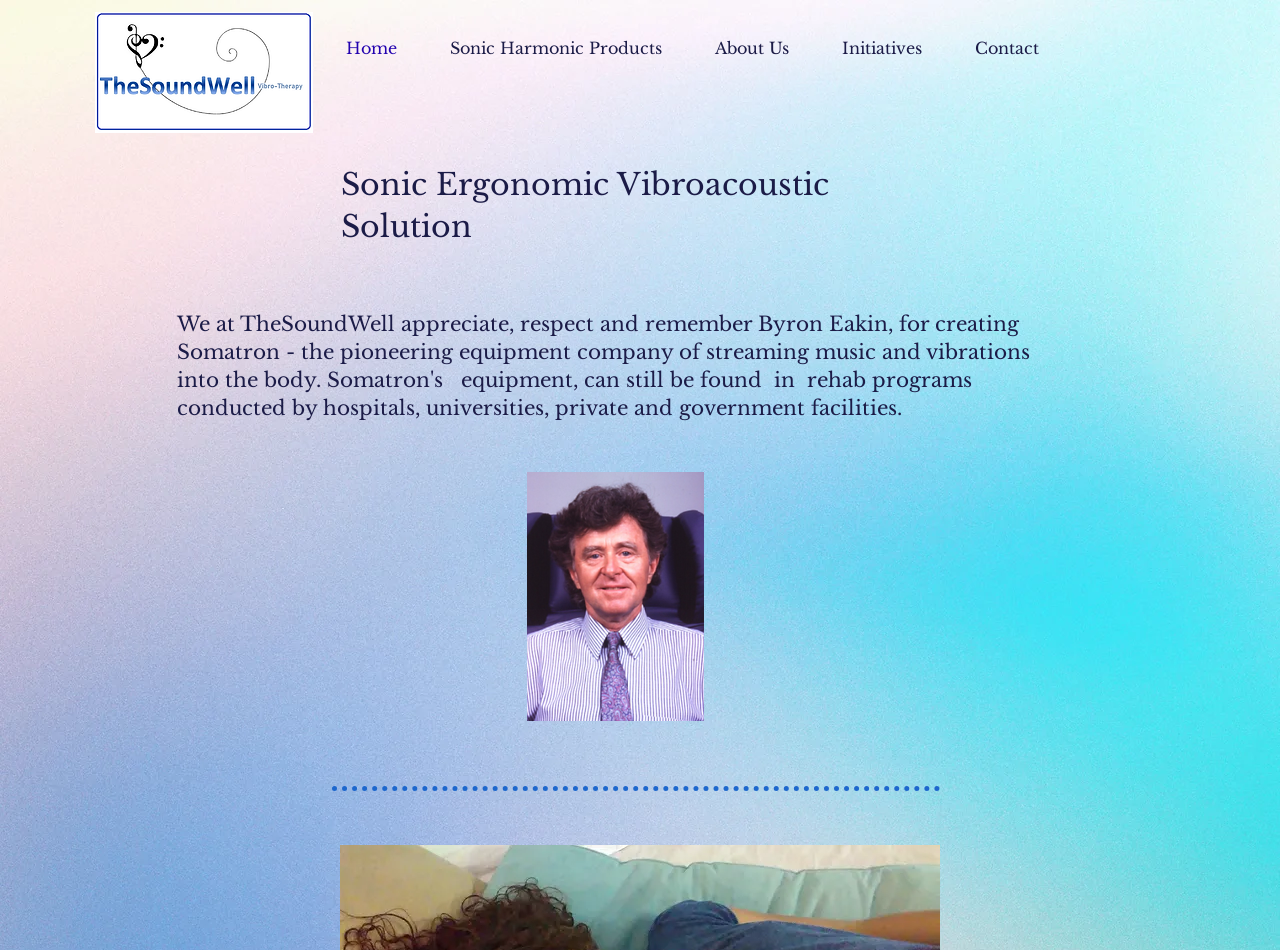Based on the description "About Us", find the bounding box of the specified UI element.

[0.538, 0.024, 0.637, 0.077]